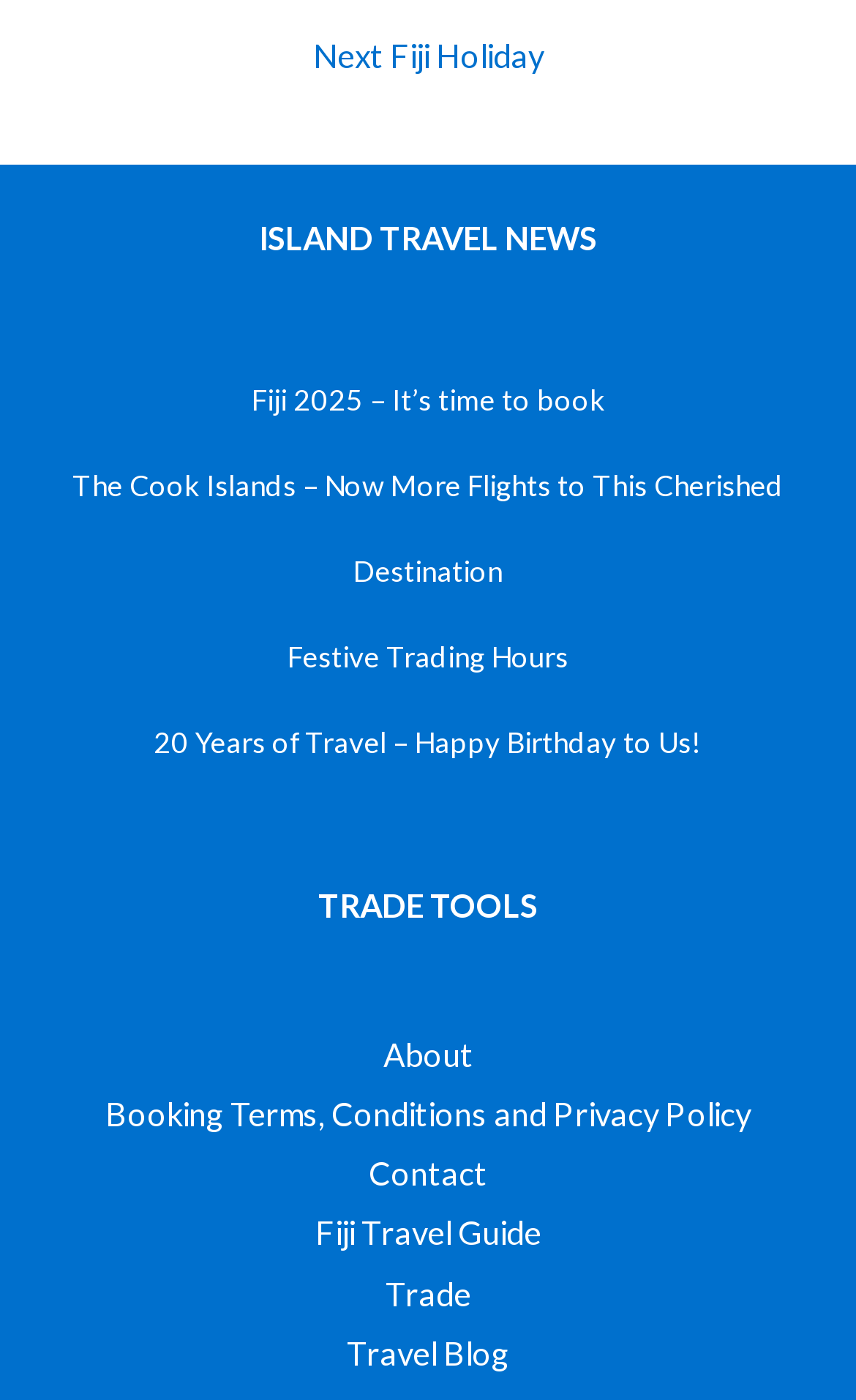Please identify the bounding box coordinates of the element I should click to complete this instruction: 'Visit 'Fiji 2025 – It’s time to book''. The coordinates should be given as four float numbers between 0 and 1, like this: [left, top, right, bottom].

[0.294, 0.273, 0.706, 0.299]